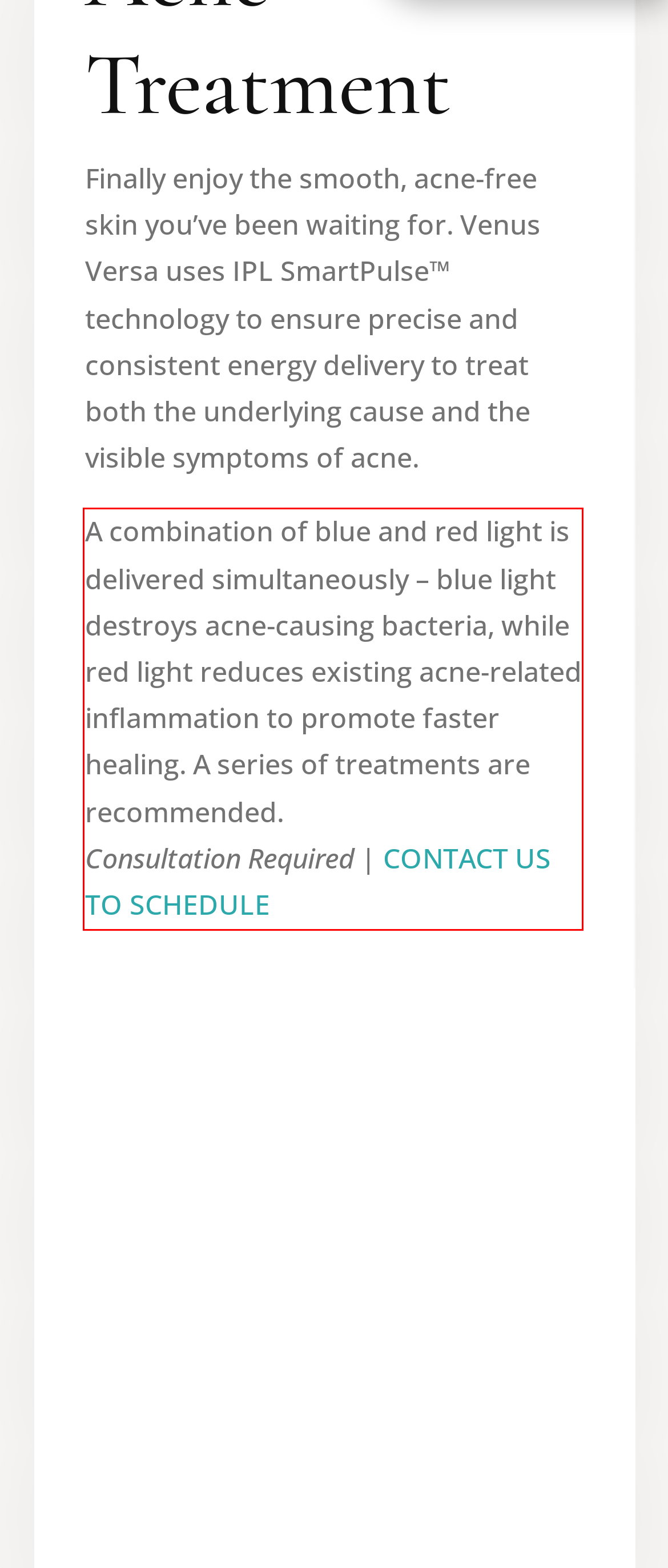Given a webpage screenshot, locate the red bounding box and extract the text content found inside it.

A combination of blue and red light is delivered simultaneously – blue light destroys acne-causing bacteria, while red light reduces existing acne-related inflammation to promote faster healing. A series of treatments are recommended. Consultation Required | CONTACT US TO SCHEDULE